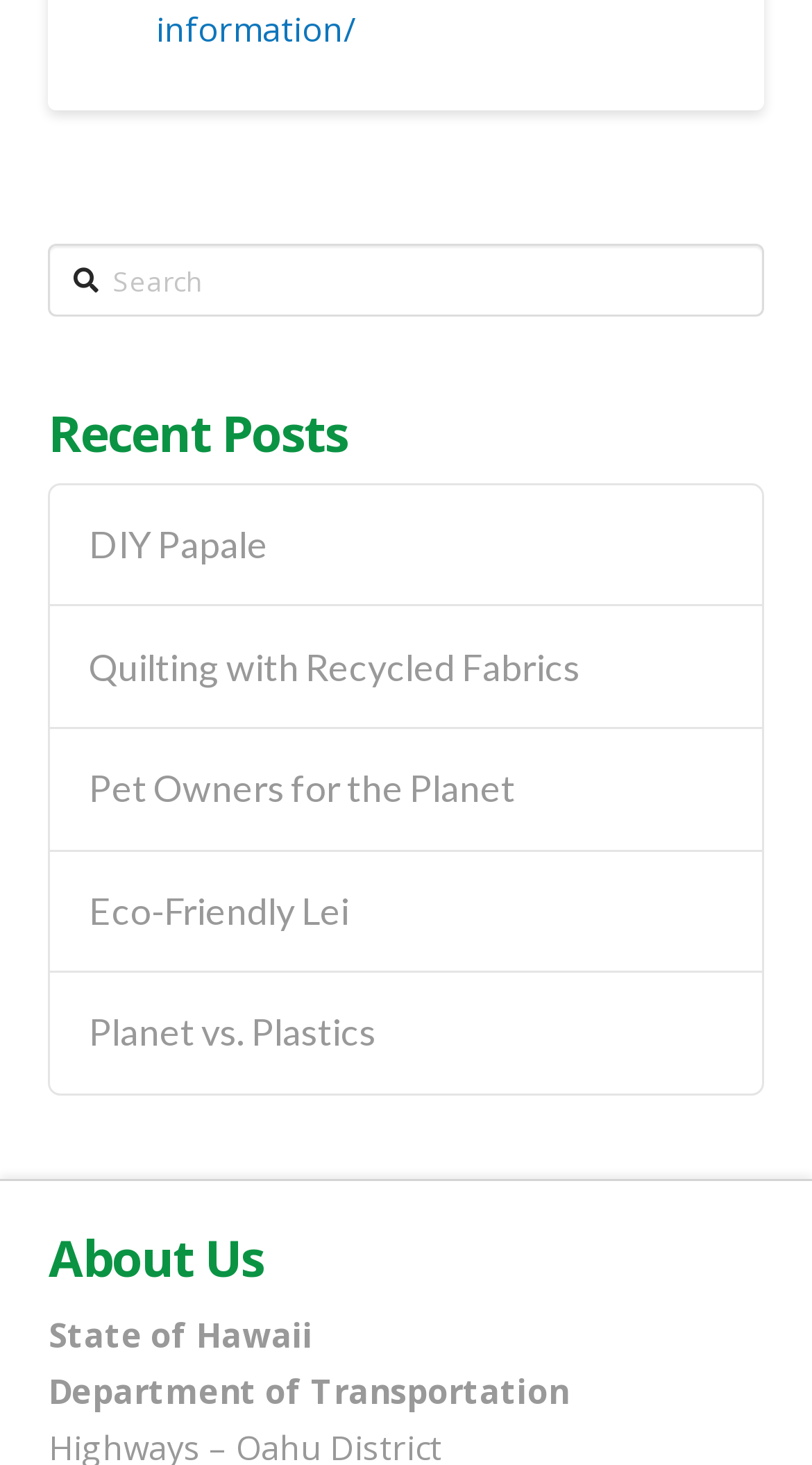How many links are in the 'Recent Posts' section?
Relying on the image, give a concise answer in one word or a brief phrase.

5